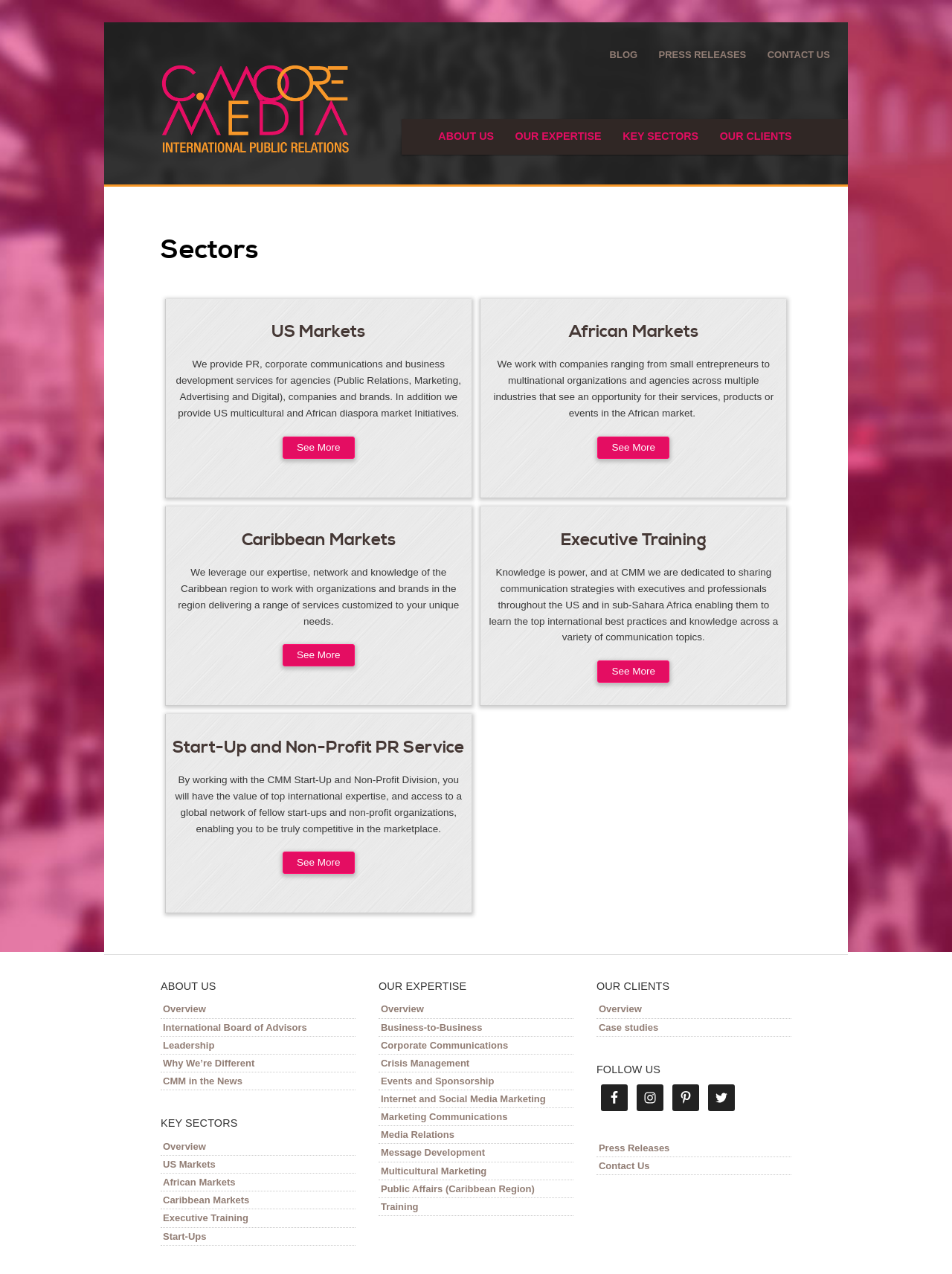Using a single word or phrase, answer the following question: 
What regions does C. Moore Media operate in?

US, Africa, Caribbean